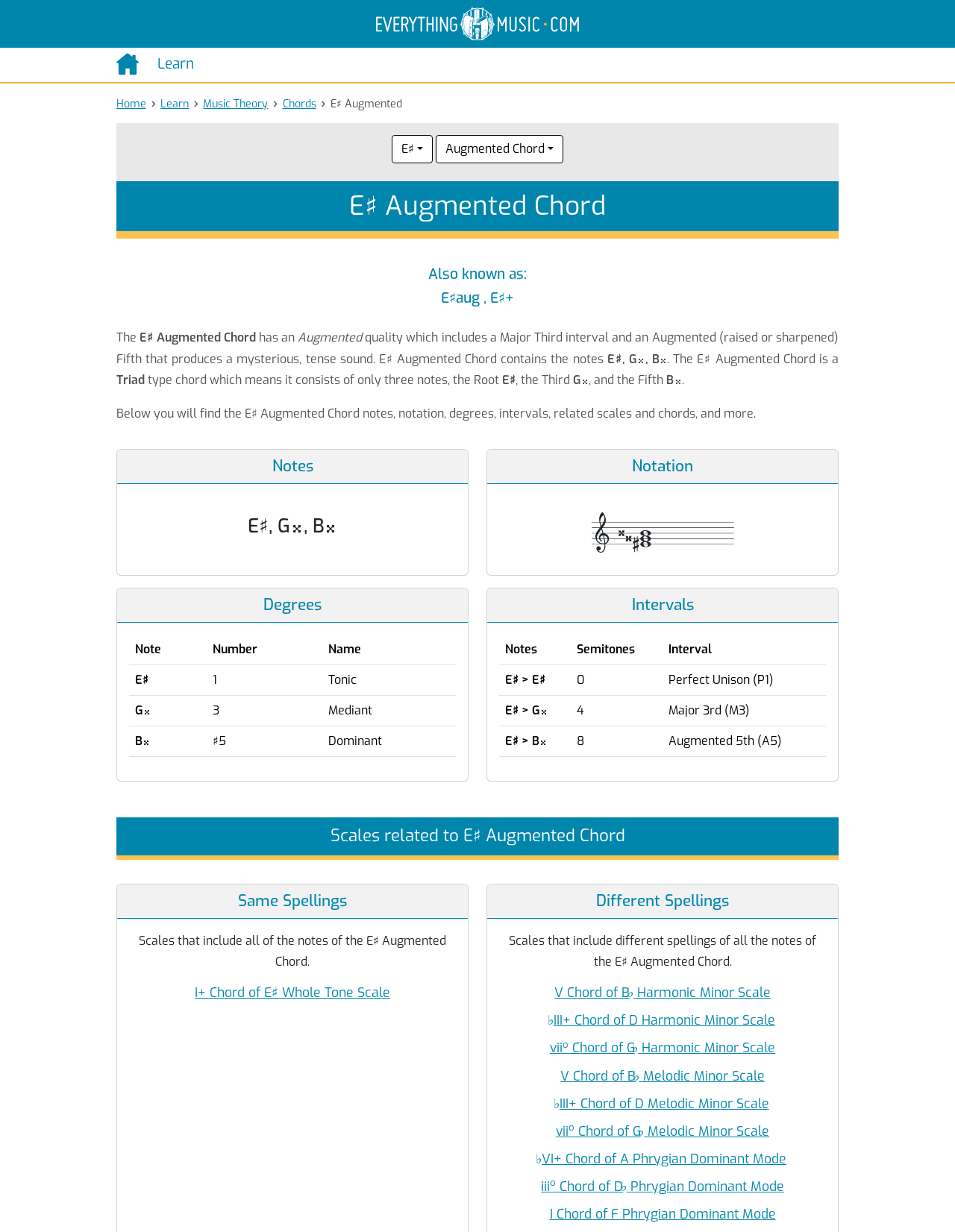Please find the bounding box coordinates of the element that you should click to achieve the following instruction: "View the 'Notes' section". The coordinates should be presented as four float numbers between 0 and 1: [left, top, right, bottom].

[0.123, 0.365, 0.49, 0.393]